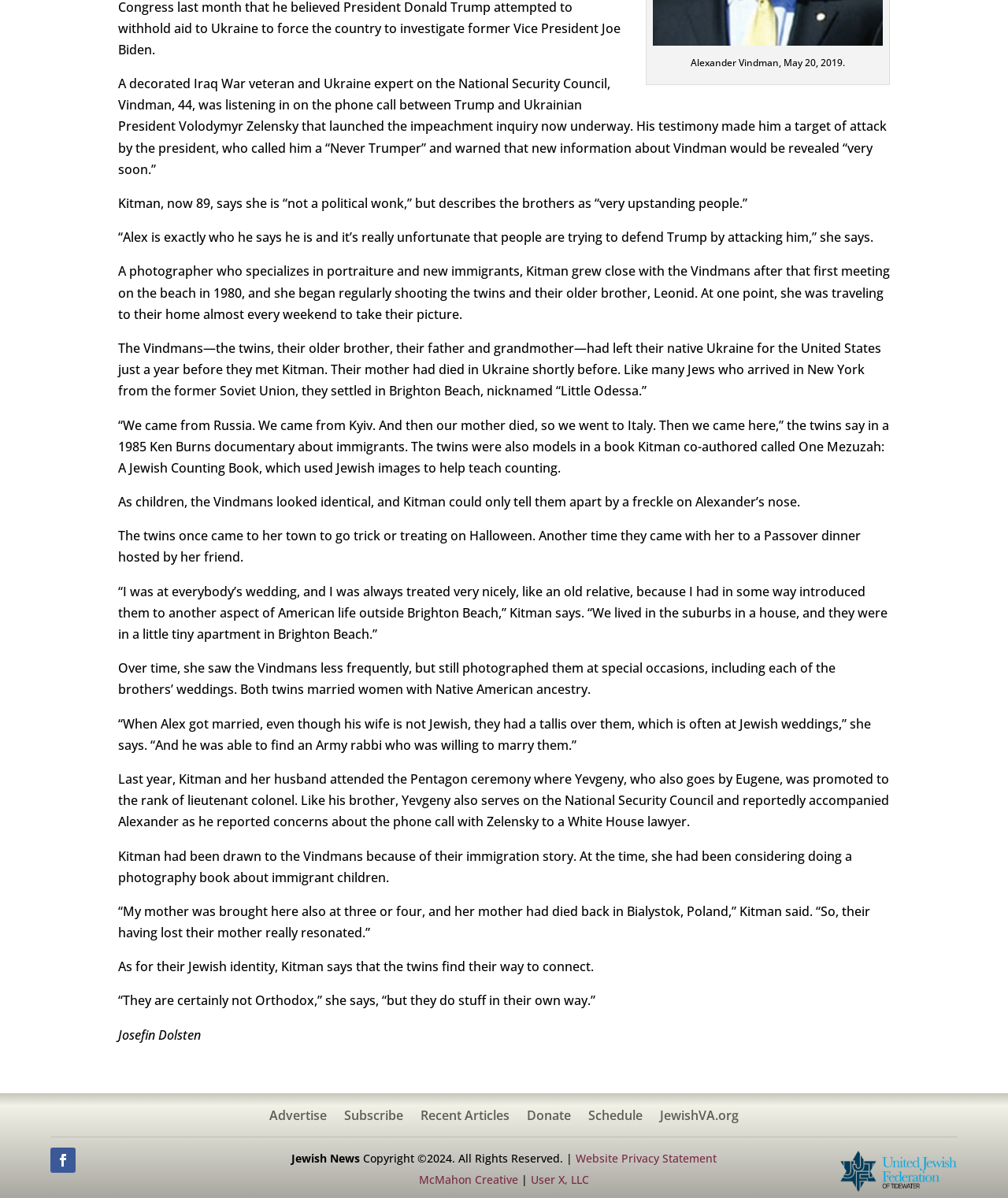Predict the bounding box of the UI element based on the description: "Website Privacy Statement". The coordinates should be four float numbers between 0 and 1, formatted as [left, top, right, bottom].

[0.571, 0.961, 0.711, 0.973]